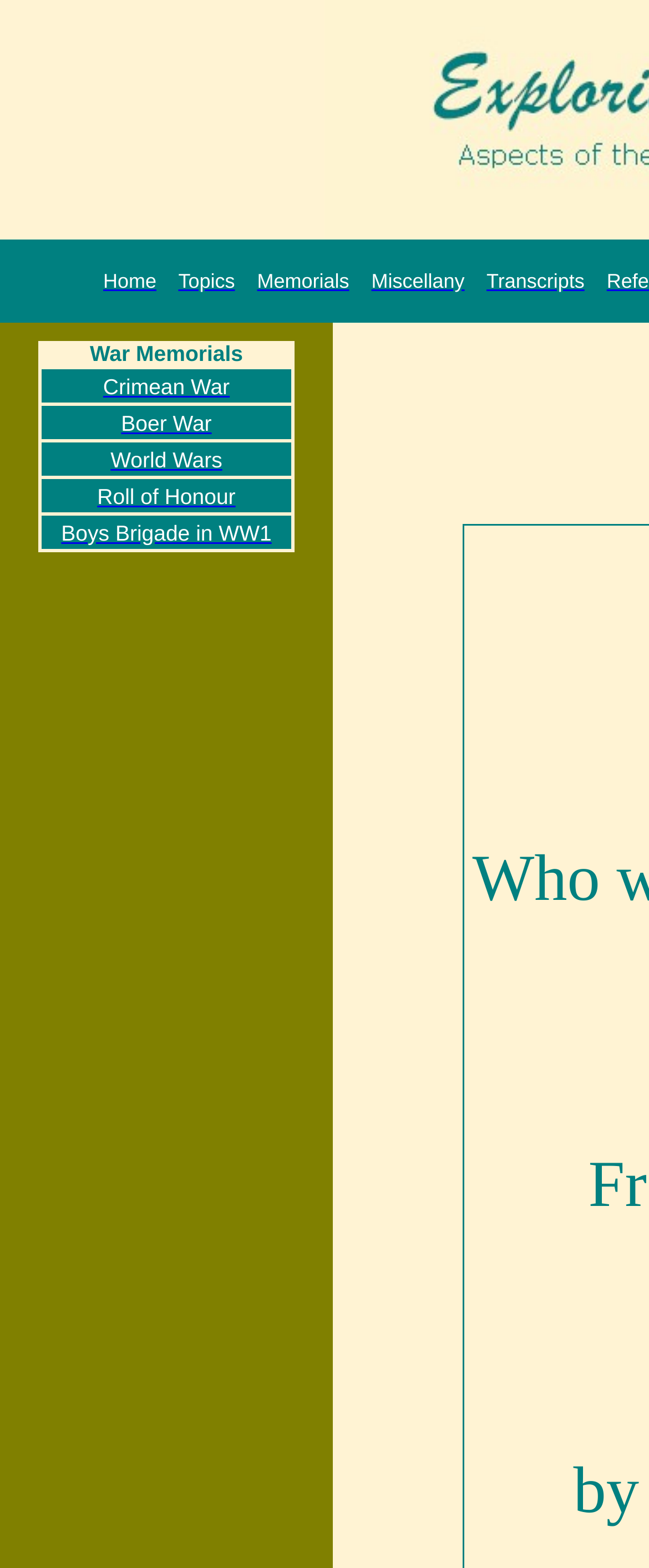Review the image closely and give a comprehensive answer to the question: How many table rows are in the main table?

I counted the table rows in the main table, which are 11 rows in total, each containing information about a different war or topic.